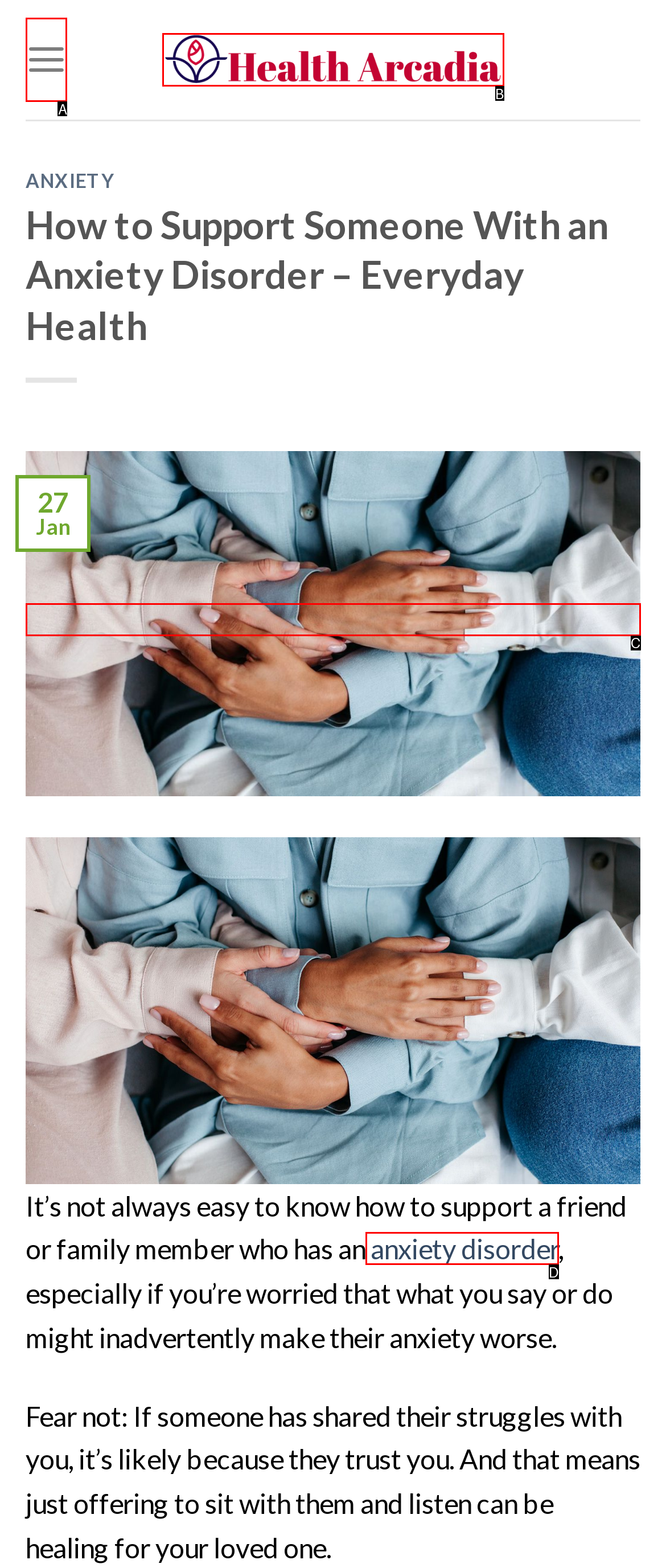Select the HTML element that best fits the description: parent_node: 27
Respond with the letter of the correct option from the choices given.

C